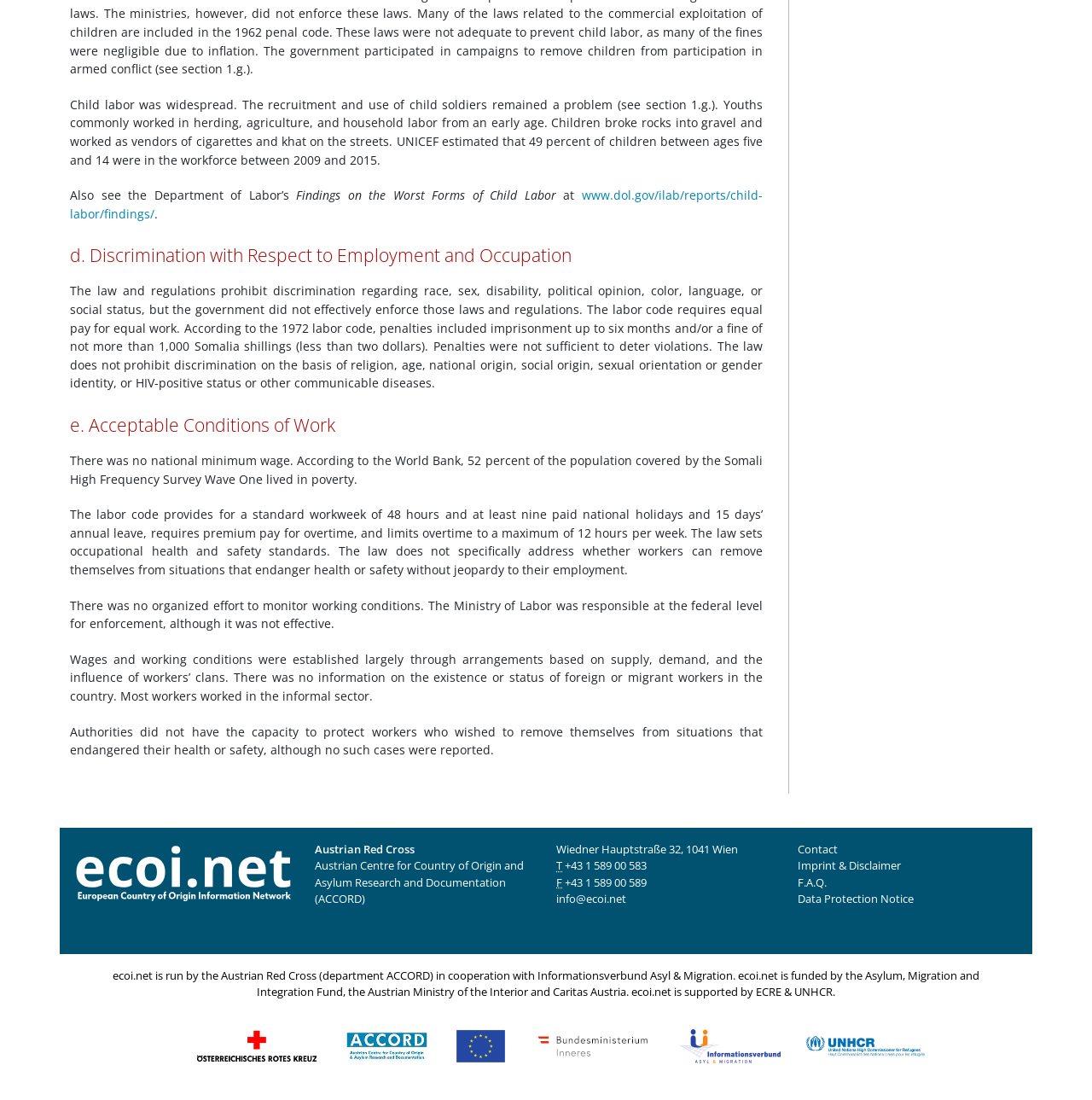Please identify the coordinates of the bounding box for the clickable region that will accomplish this instruction: "Contact the Austrian Red Cross".

[0.509, 0.81, 0.573, 0.824]